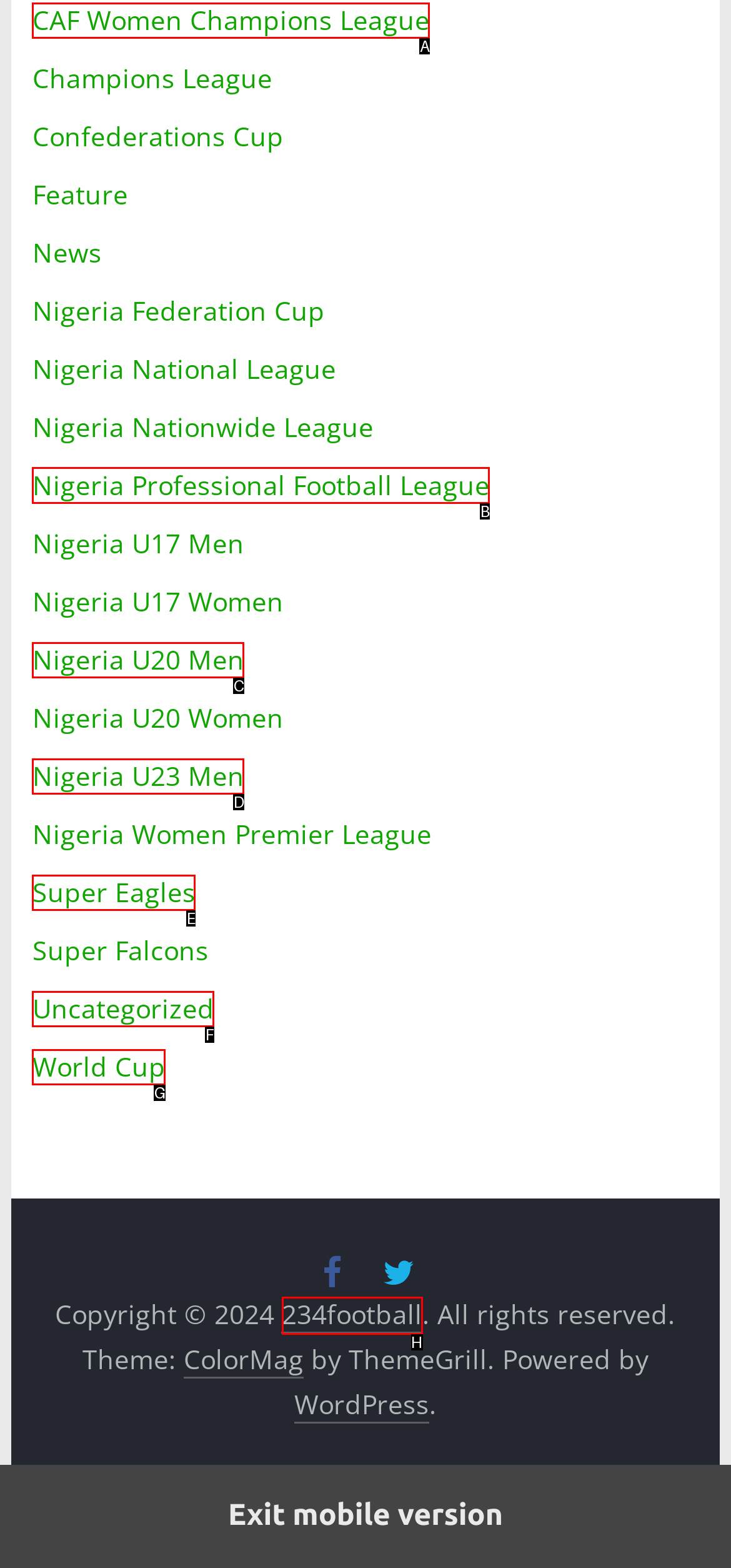Tell me which one HTML element I should click to complete the following task: Go to Nigeria Professional Football League Answer with the option's letter from the given choices directly.

B